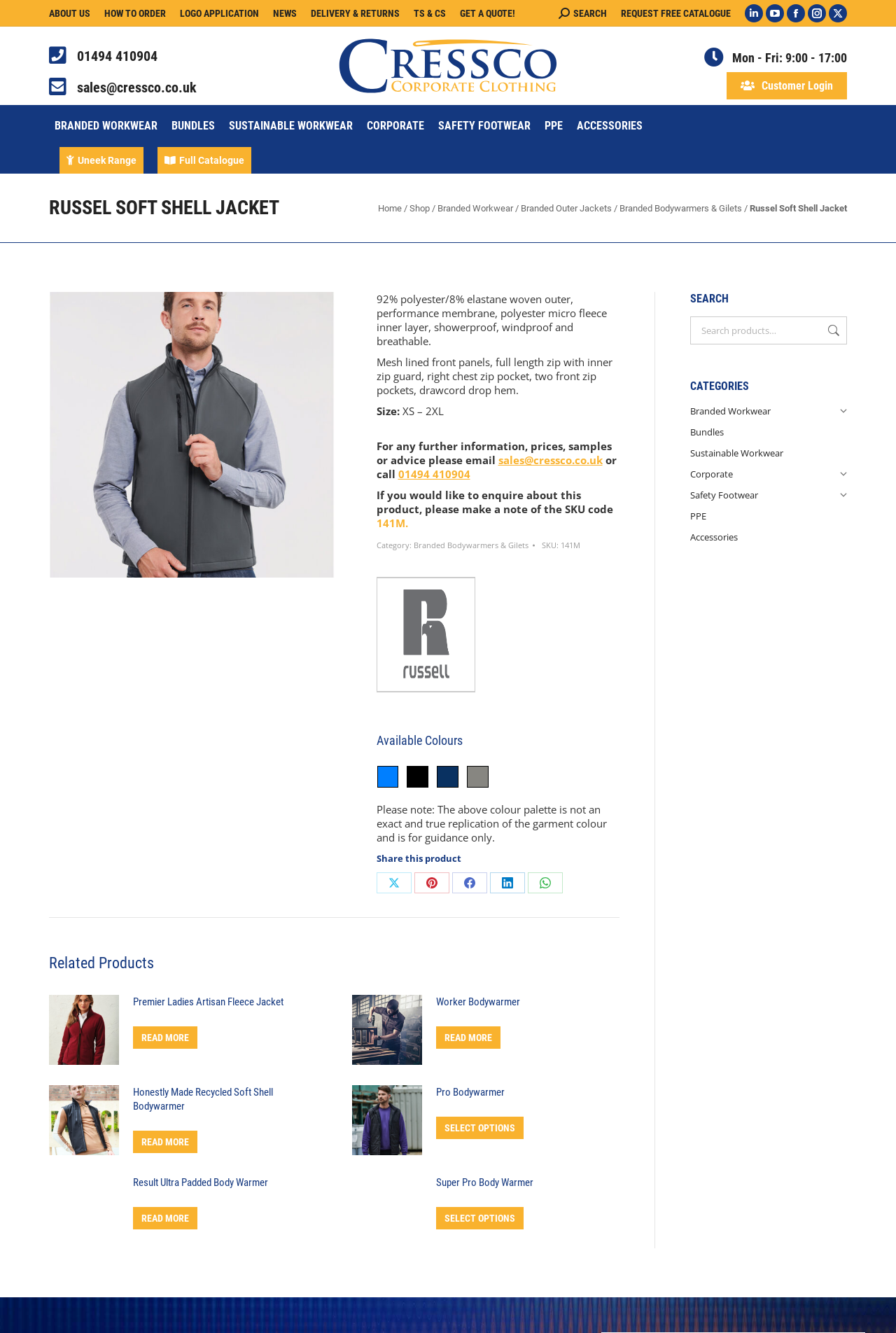What is the material of the jacket?
Using the visual information, reply with a single word or short phrase.

92% polyester/8% elastane